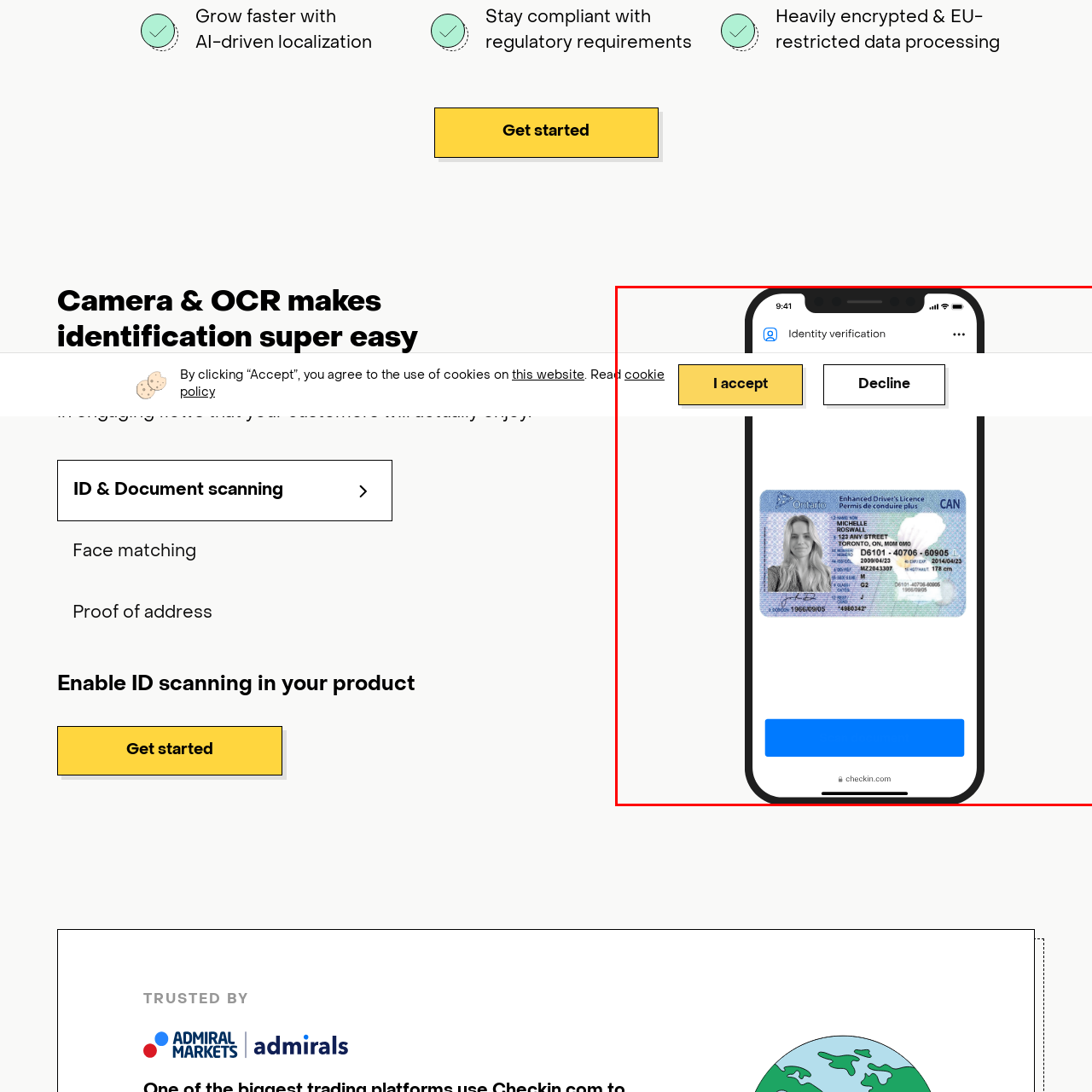Concentrate on the part of the image bordered in red, What is the purpose of the interface? Answer concisely with a word or phrase.

Identity verification